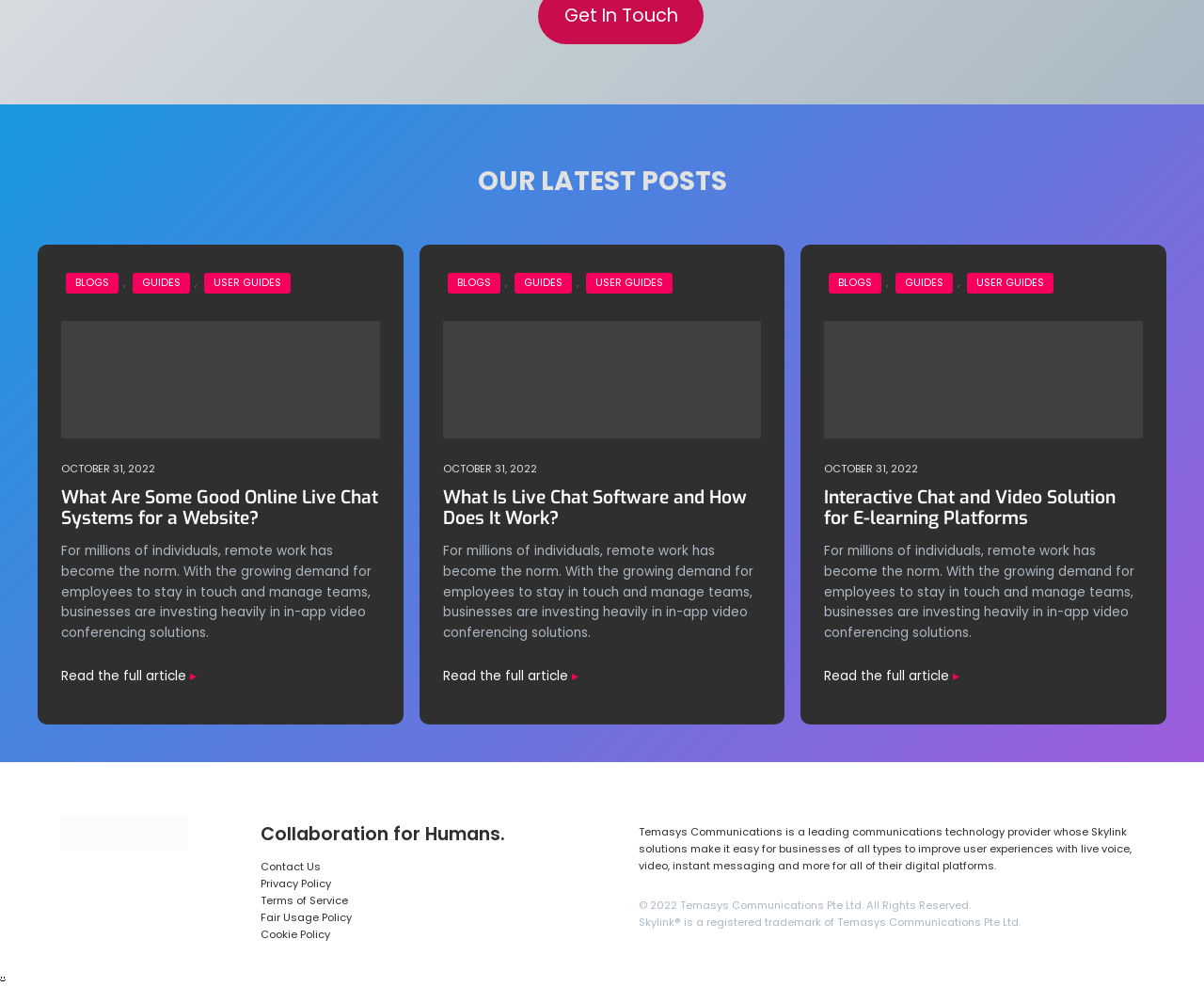Please determine the bounding box coordinates of the element's region to click in order to carry out the following instruction: "Read the full article about 'What Are Some Good Online Live Chat Systems for a Website?'". The coordinates should be four float numbers between 0 and 1, i.e., [left, top, right, bottom].

[0.051, 0.675, 0.163, 0.695]